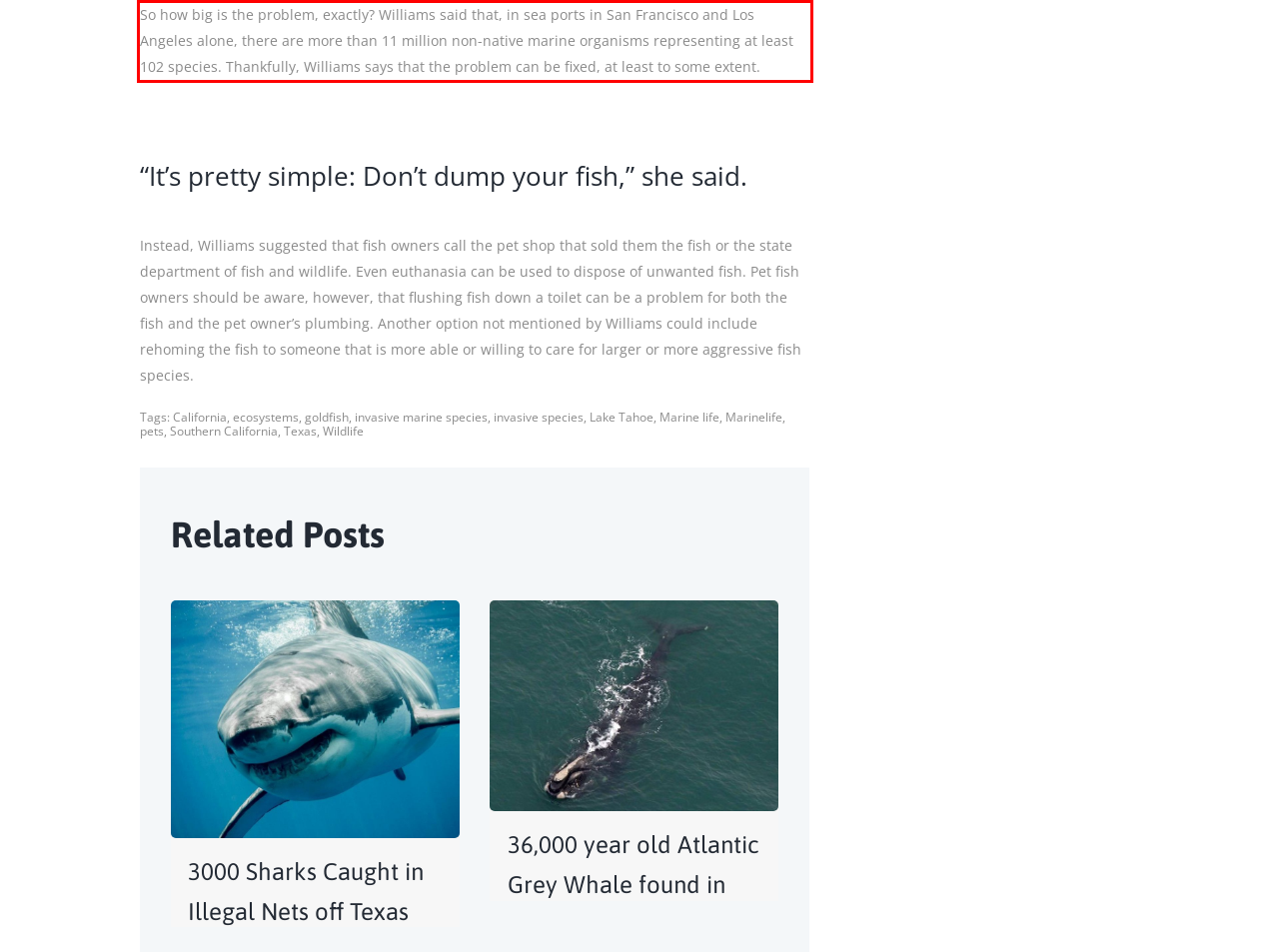Using the provided screenshot of a webpage, recognize the text inside the red rectangle bounding box by performing OCR.

So how big is the problem, exactly? Williams said that, in sea ports in San Francisco and Los Angeles alone, there are more than 11 million non-native marine organisms representing at least 102 species. Thankfully, Williams says that the problem can be fixed, at least to some extent.